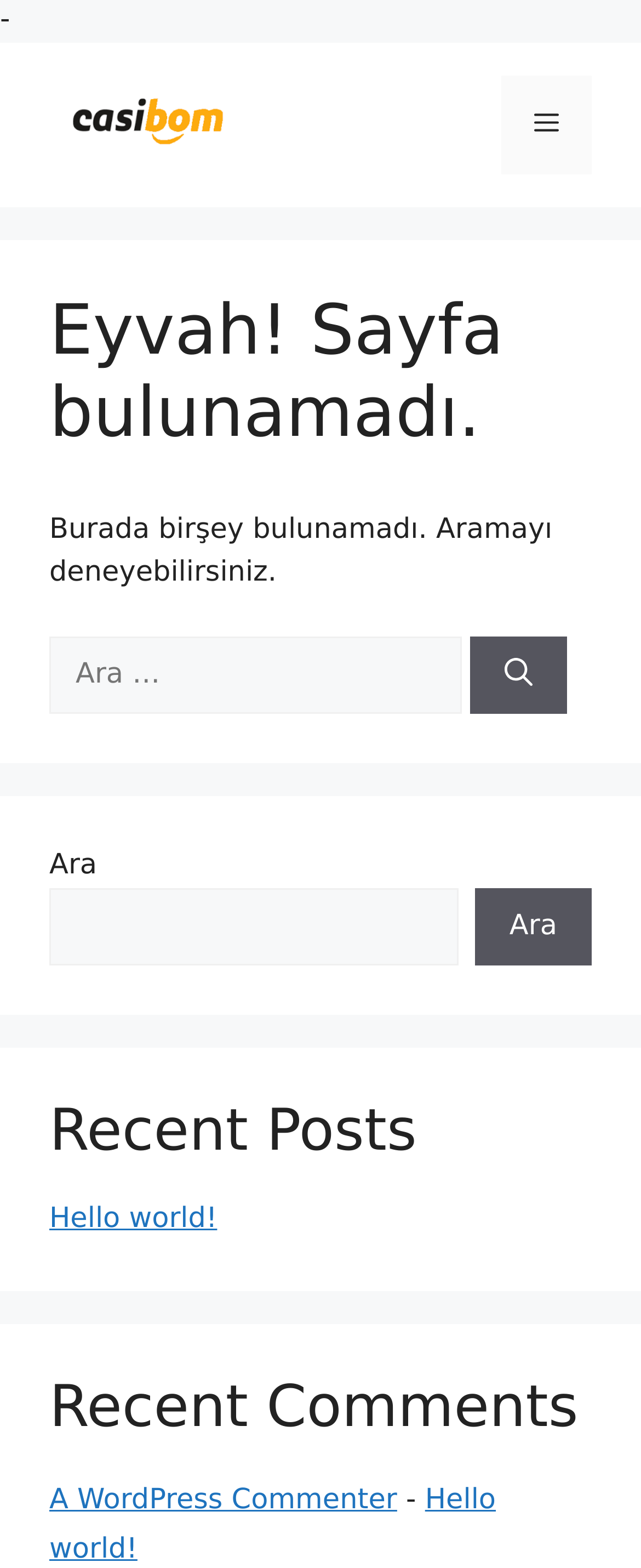Given the webpage screenshot and the description, determine the bounding box coordinates (top-left x, top-left y, bottom-right x, bottom-right y) that define the location of the UI element matching this description: parent_node: için ara aria-label="Ara"

[0.734, 0.406, 0.886, 0.456]